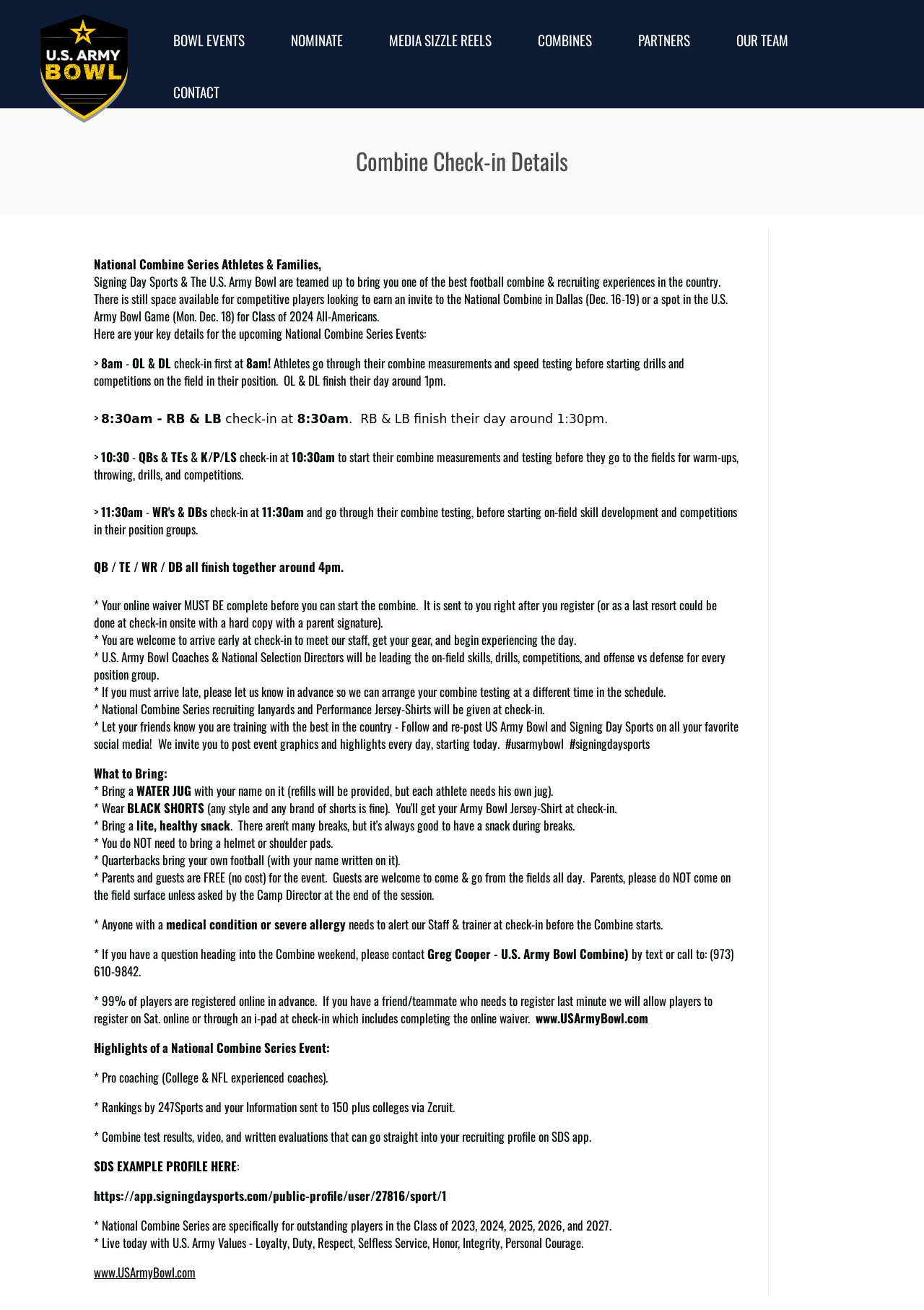What do athletes need to bring to the combine?
Using the image provided, answer with just one word or phrase.

Water jug, black shorts, and a healthy snack